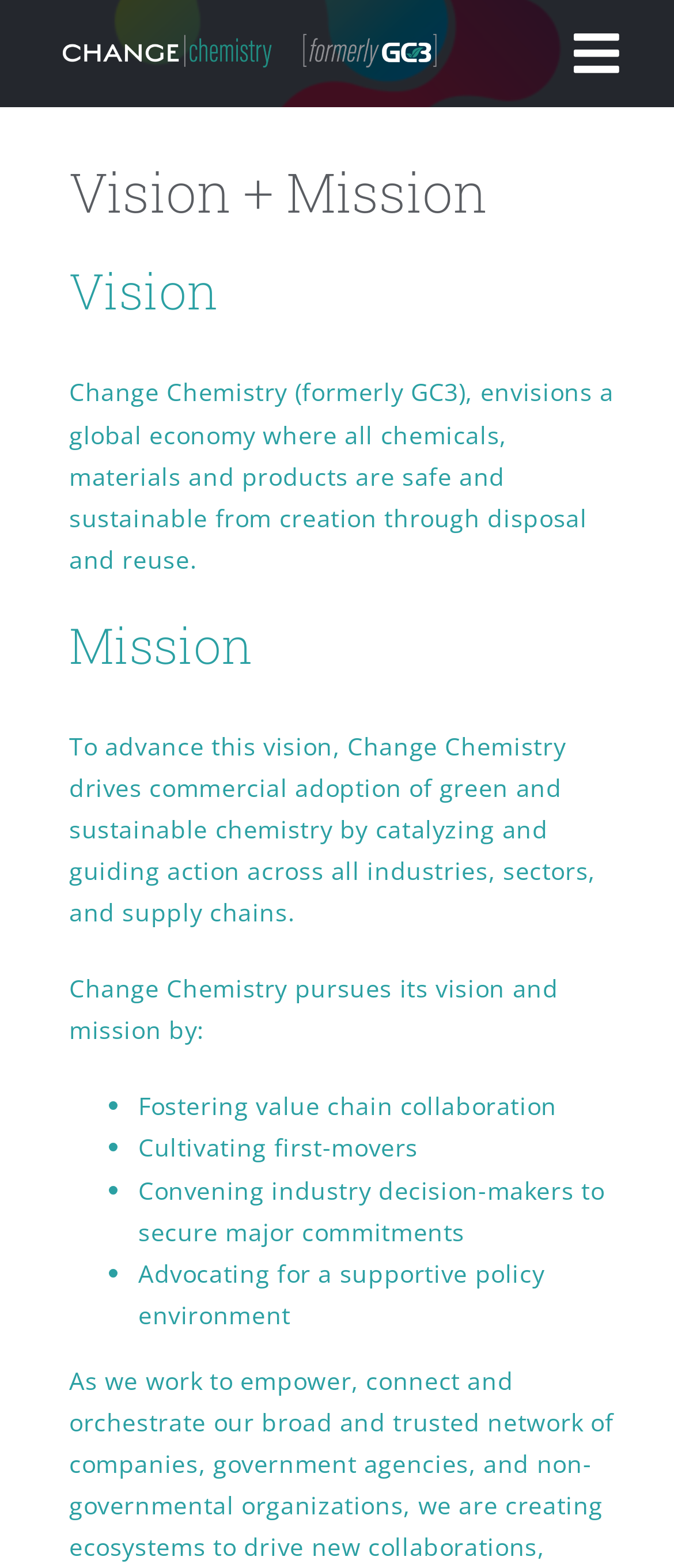Describe every aspect of the webpage in a detailed manner.

The webpage is about Vision Change Chemistry, a organization that envisions a global economy where all chemicals, materials, and products are safe and sustainable. At the top left corner, there is a logo and a link to the organization's former logo. Next to it, there is a navigation menu with a toggle button to expand or collapse it. The menu has four main sections: about, programs, membership, and each section has a submenu.

Below the navigation menu, there is a heading that reads "Vision + Mission". Underneath it, there are two subheadings: "Vision" and "Mission". The vision statement is a paragraph that describes the organization's goal of creating a sustainable economy. The mission statement is another paragraph that explains how the organization plans to achieve its vision.

Following the mission statement, there is a list of bullet points that outline the organization's strategies to pursue its vision and mission. The list includes fostering value chain collaboration, cultivating first-movers, convening industry decision-makers, and advocating for a supportive policy environment.

At the bottom right corner of the page, there is a link to go back to the top of the page.